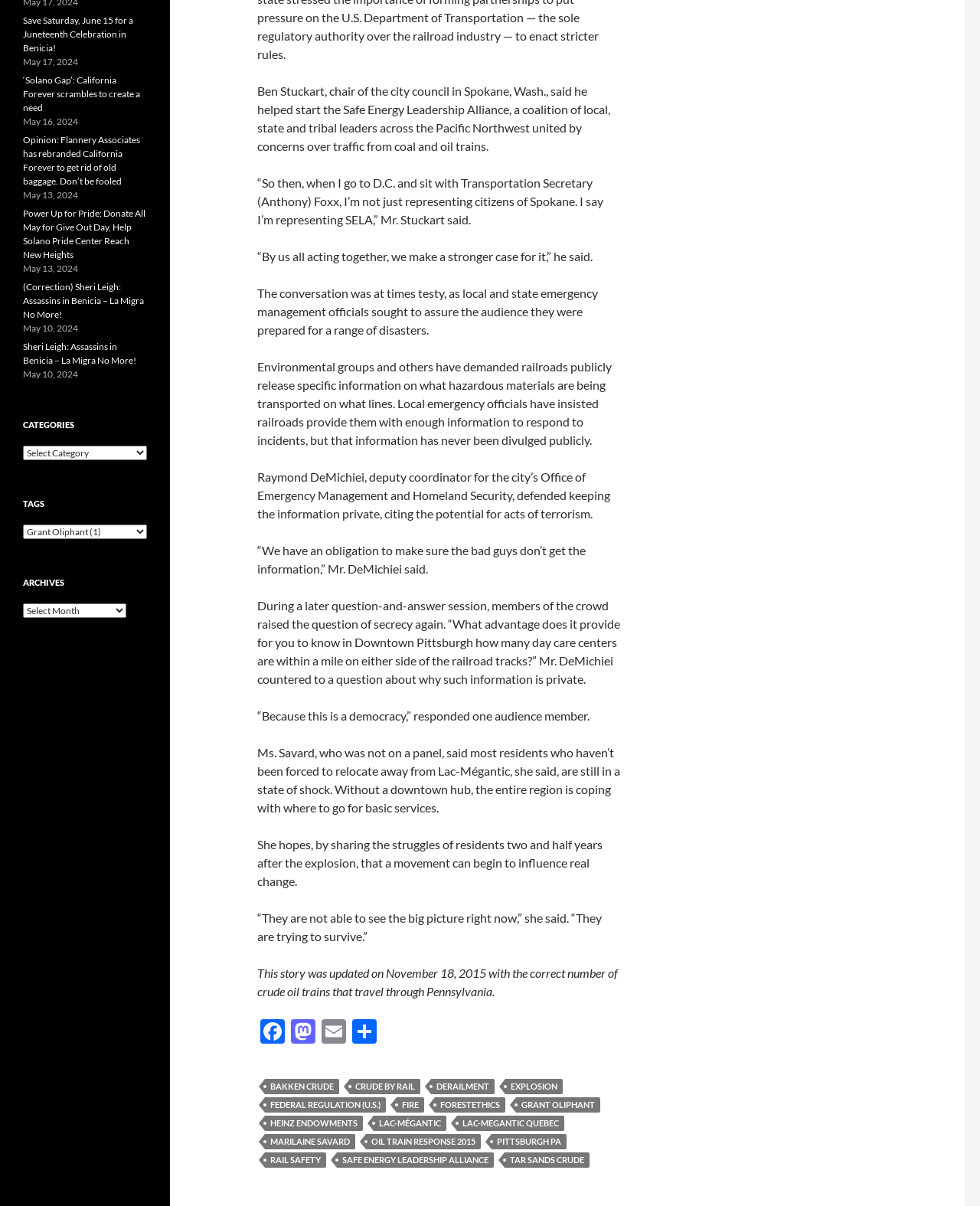Provide the bounding box coordinates of the UI element that matches the description: "Heinz Endowments".

[0.27, 0.925, 0.37, 0.938]